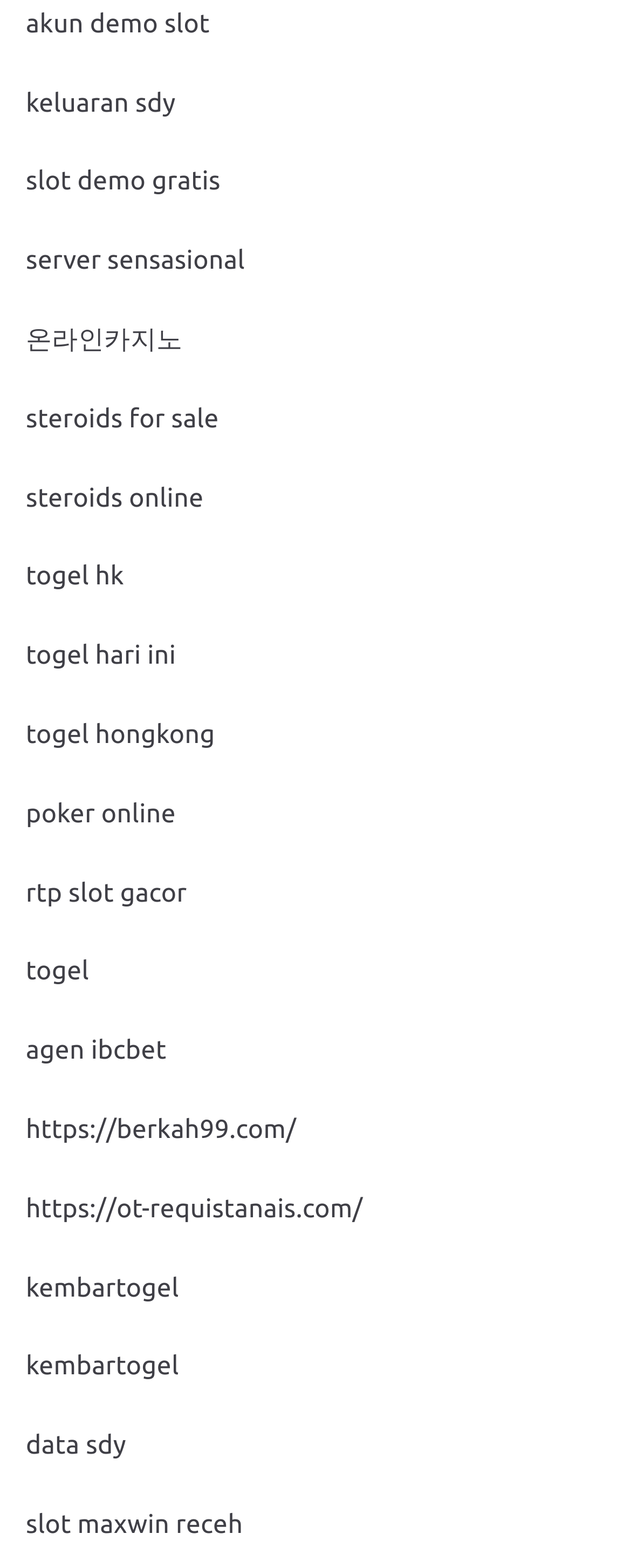Please locate the bounding box coordinates of the element that needs to be clicked to achieve the following instruction: "check rtp slot gacor". The coordinates should be four float numbers between 0 and 1, i.e., [left, top, right, bottom].

[0.041, 0.56, 0.296, 0.579]